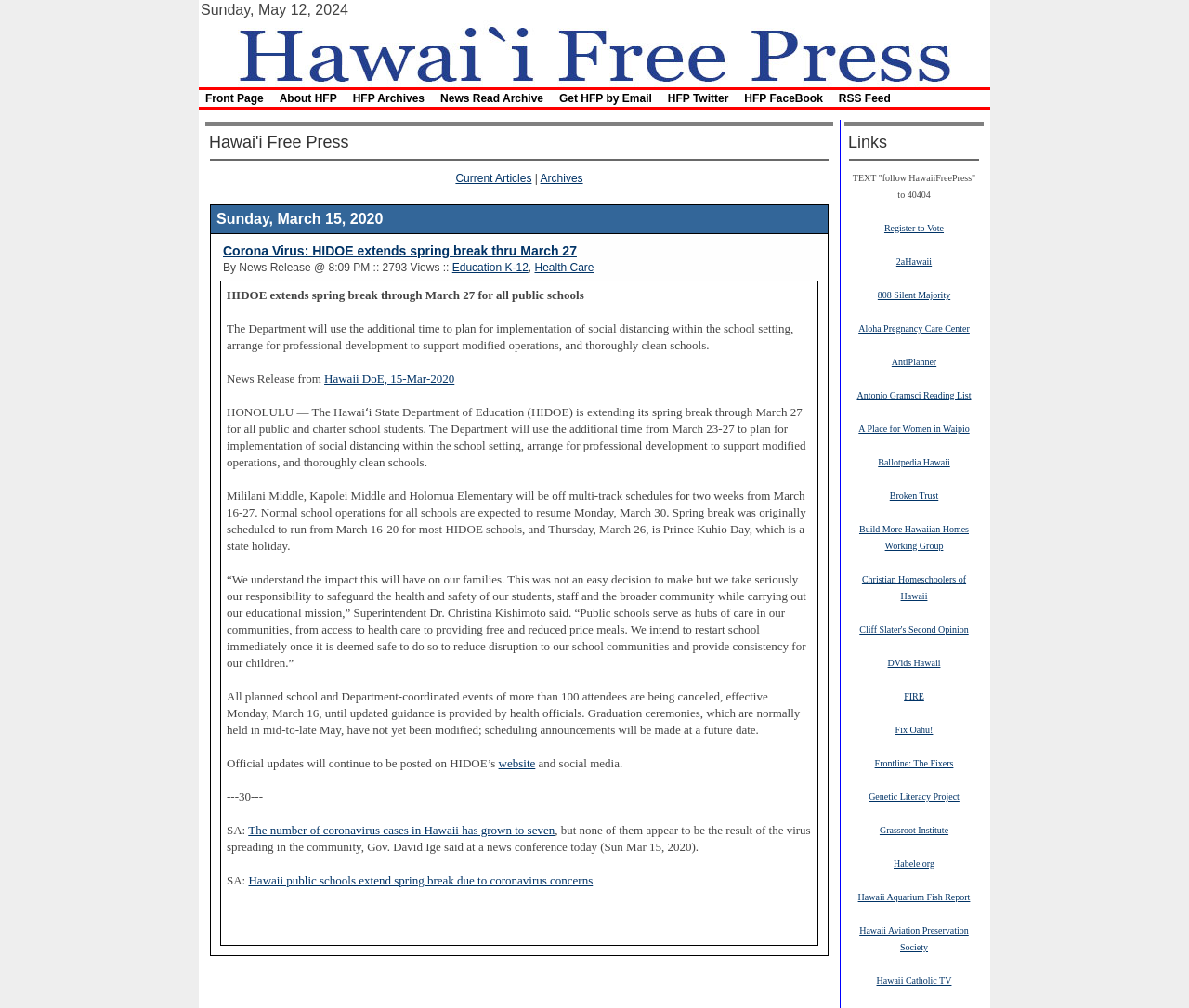Determine the bounding box coordinates for the element that should be clicked to follow this instruction: "Click on the 'Hawaii Free Press' link". The coordinates should be given as four float numbers between 0 and 1, in the format [left, top, right, bottom].

[0.175, 0.044, 0.825, 0.06]